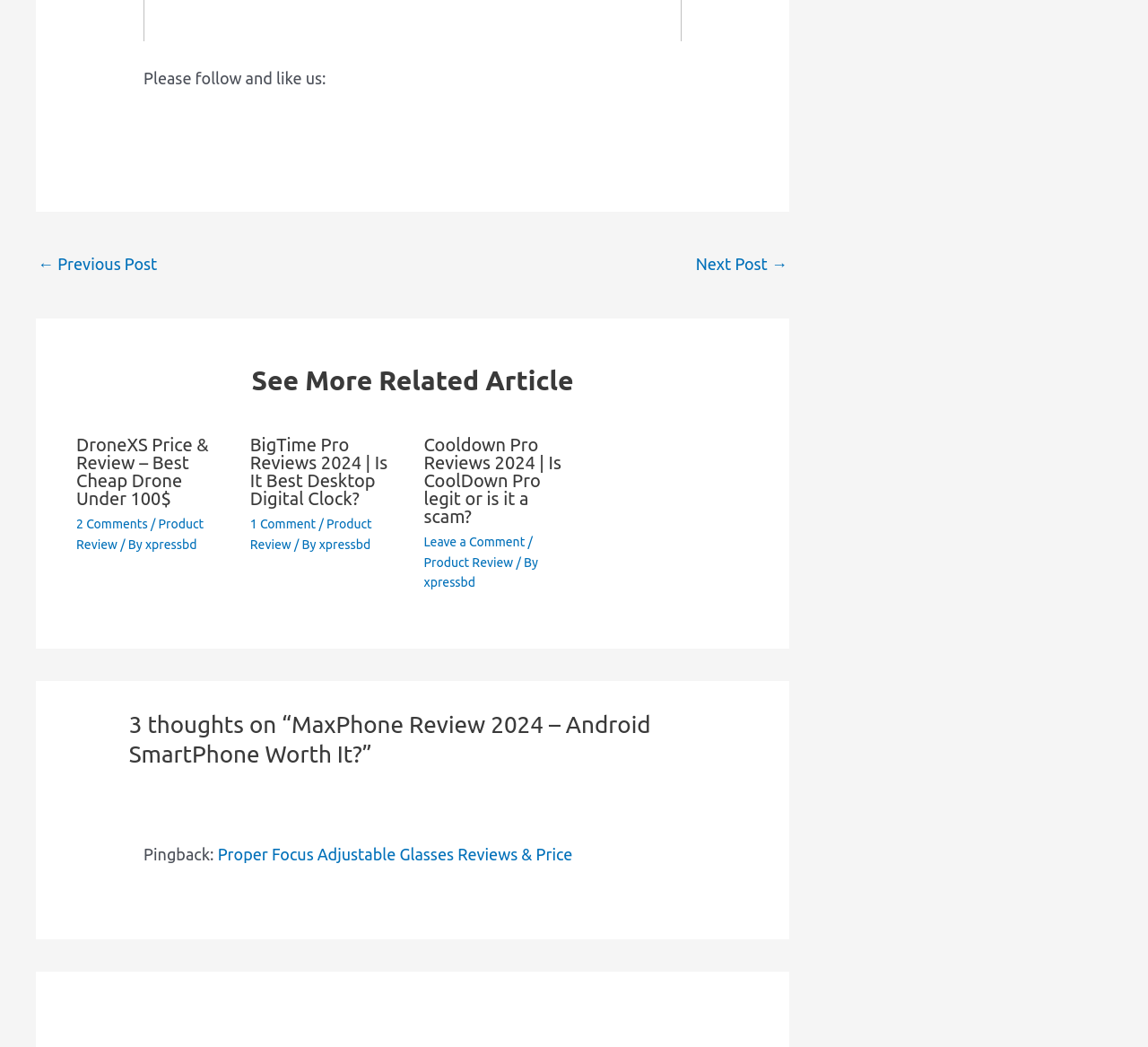Locate the bounding box coordinates of the element that should be clicked to fulfill the instruction: "Leave a comment on the 'Cooldown Pro Reviews 2024 | Is CoolDown Pro legit or is it a scam?' article".

[0.369, 0.511, 0.457, 0.525]